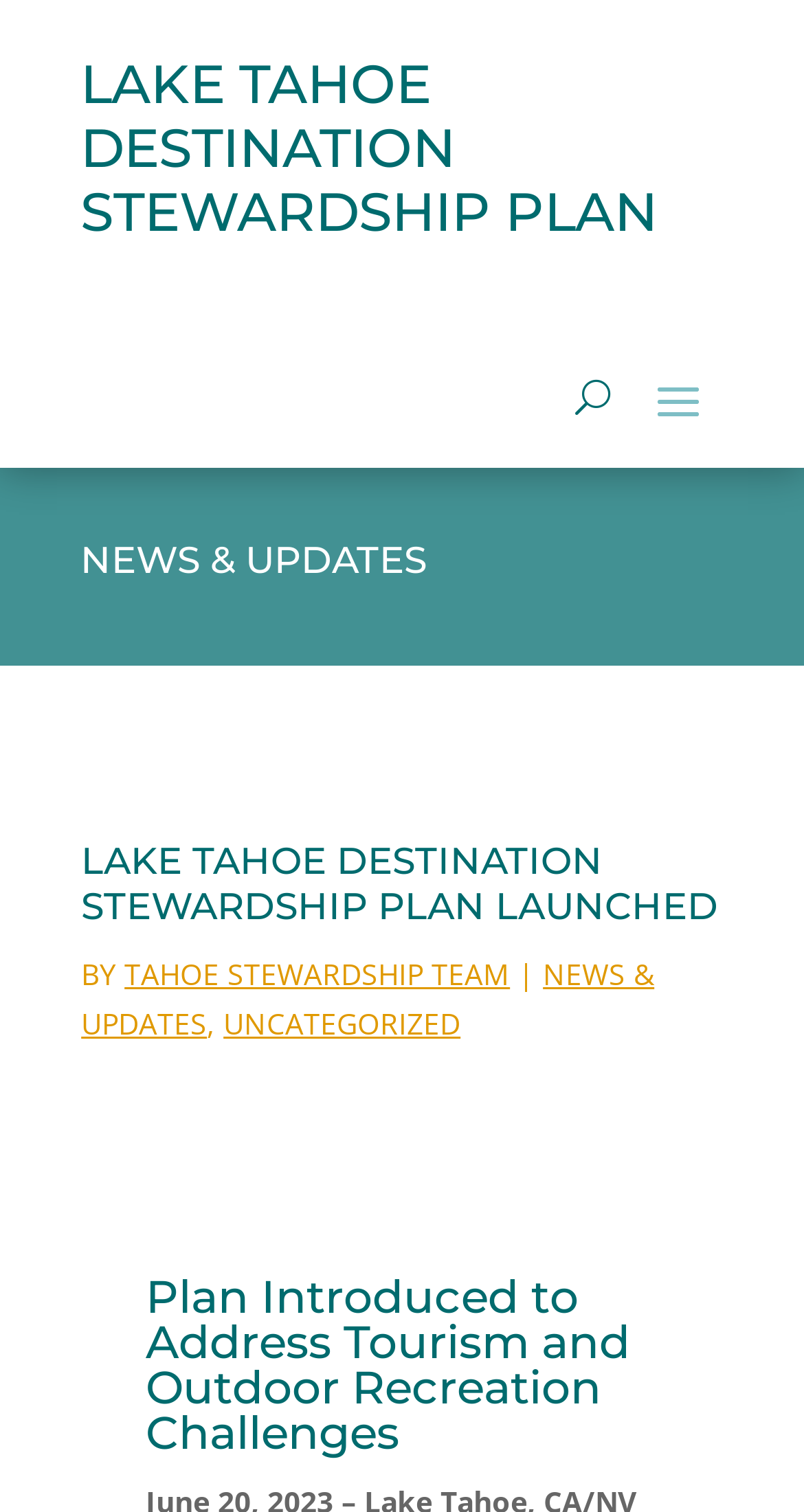Respond to the question below with a concise word or phrase:
How many headings are there on the webpage?

4